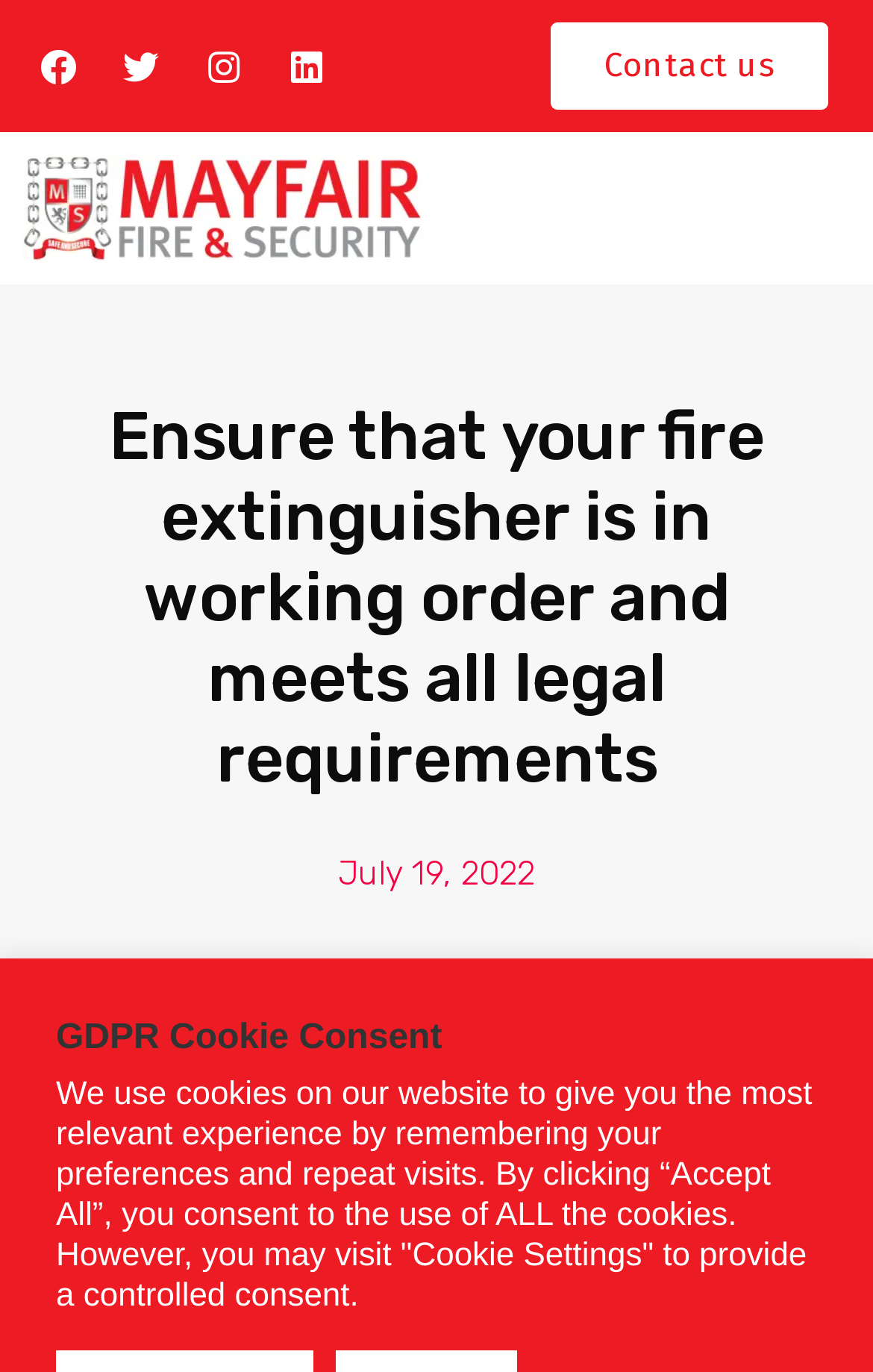What is the certification of the organisation?
Please give a detailed and elaborate explanation in response to the question.

The organisation is certified as BAFE SP203-1, which can be found below the heading 'Ensure that your fire extinguisher is in working order and meets all legal requirements'.